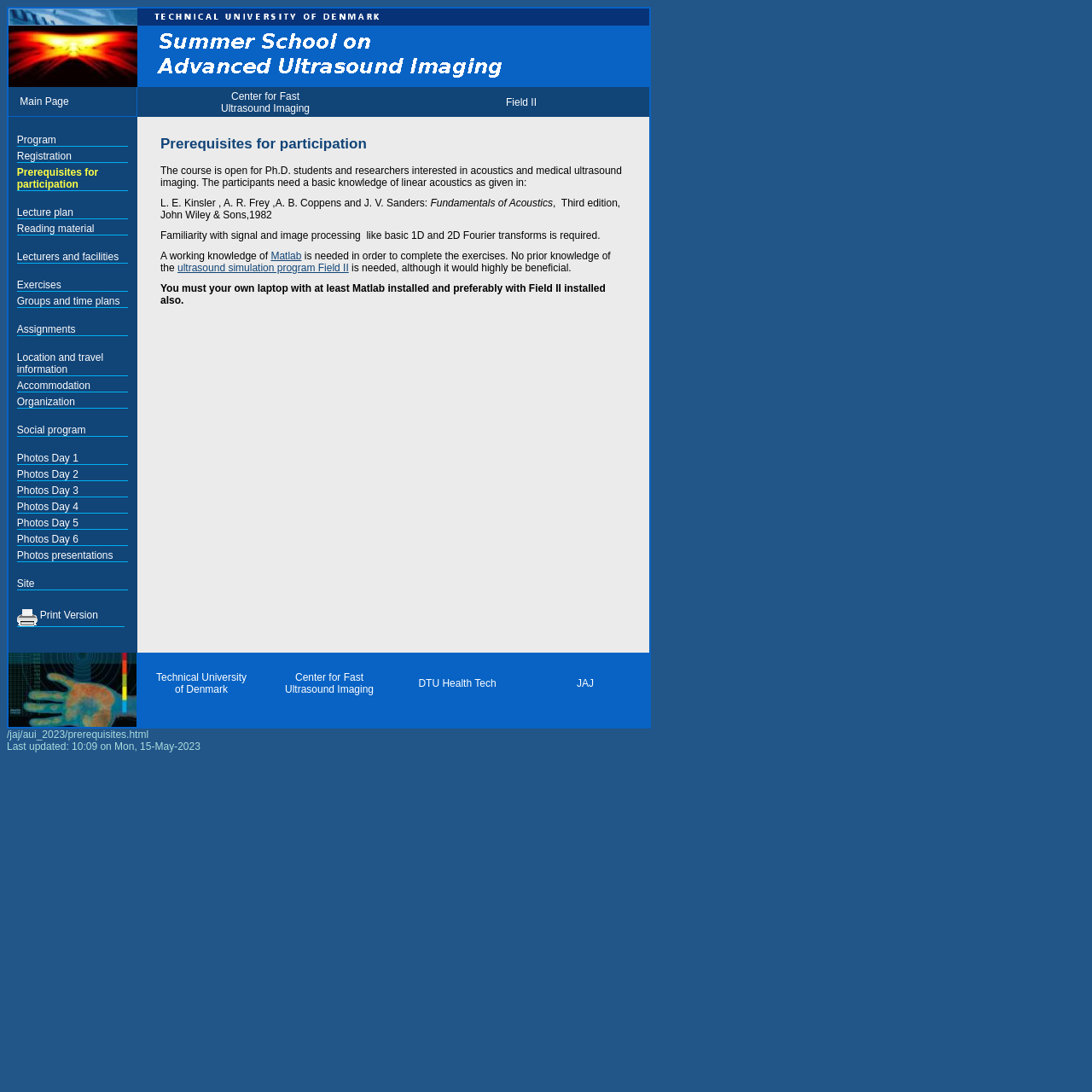What software is required for the course?
Answer with a single word or short phrase according to what you see in the image.

Matlab